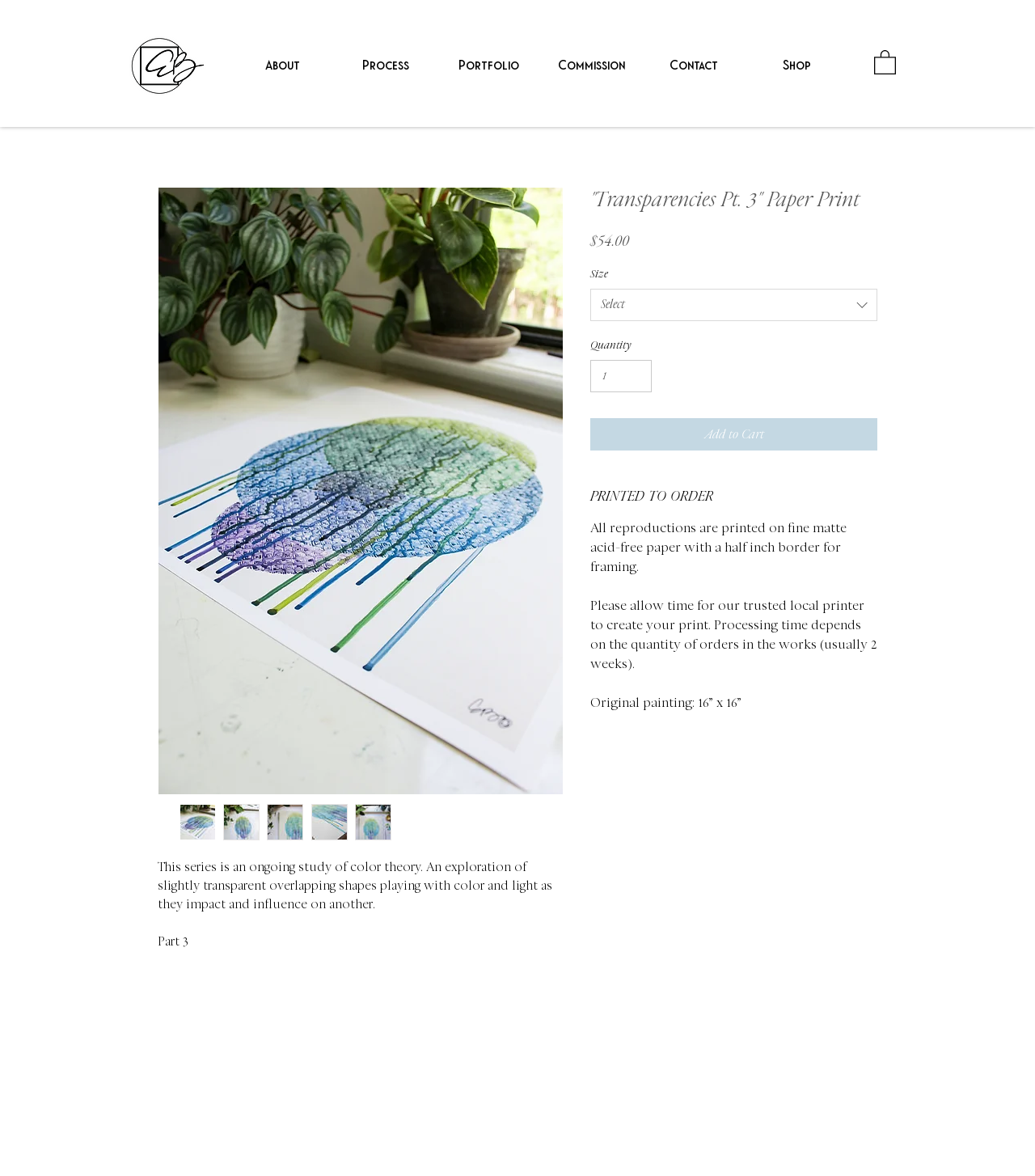Kindly determine the bounding box coordinates for the area that needs to be clicked to execute this instruction: "Select a size".

[0.57, 0.245, 0.848, 0.273]